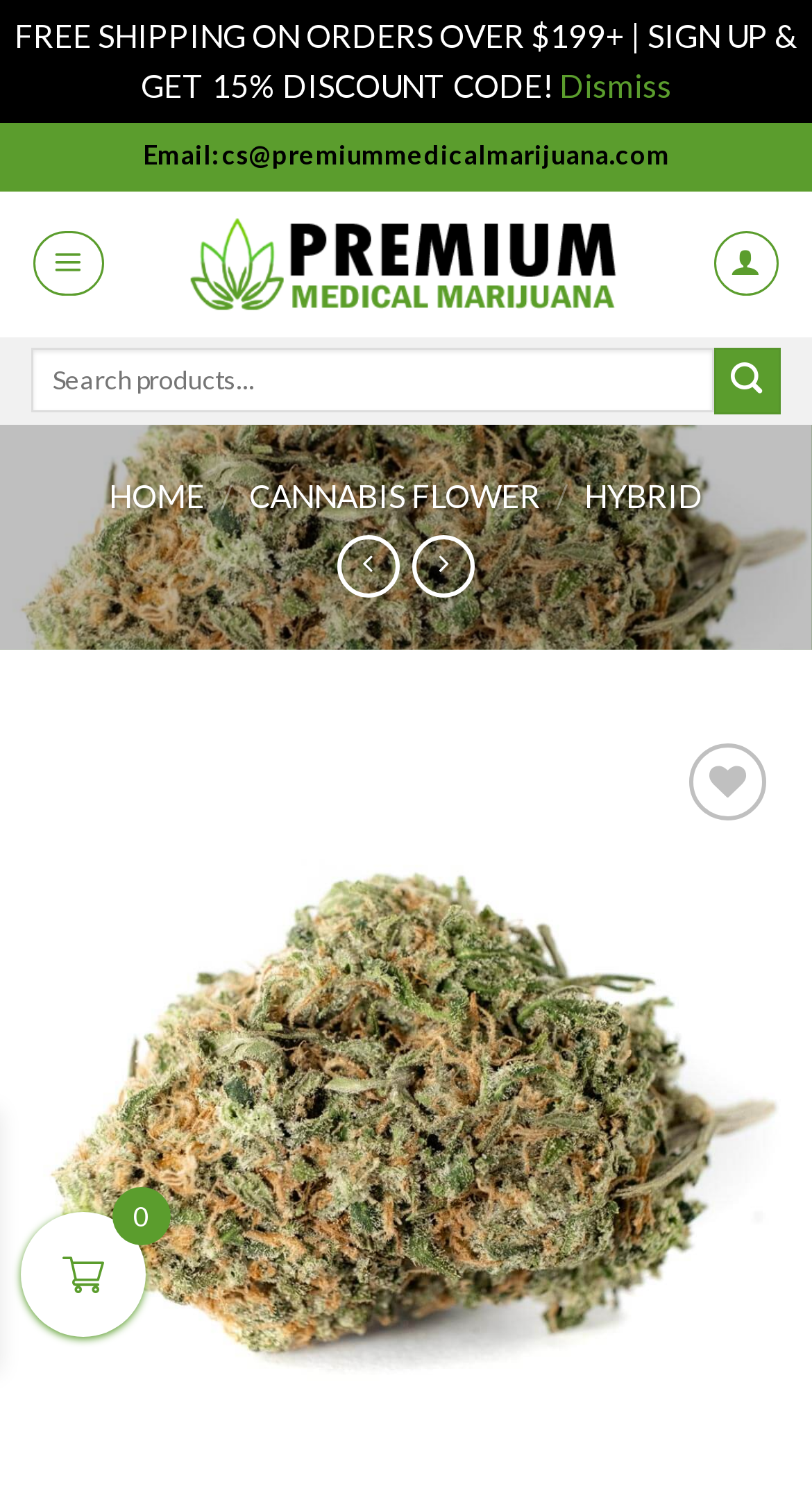Elaborate on the information and visuals displayed on the webpage.

This webpage is about the Pink Gorilla strain, an indica-dominant hybrid cannabis strain. At the top, there is a notification bar with a promotional message "FREE SHIPPING ON ORDERS OVER $199+ | SIGN UP & GET 15% DISCOUNT CODE!" and a "Dismiss" link to the right. Below this, there is a section with the email address "cs@premiummedicalmarijuana.com" and a link to the Colorado Cannabis Dispensary.

To the left, there is a menu with links to different sections, including "HOME", "CANNABIS FLOWER", and "HYBRID". There are also two icons, one for a shopping cart and another for a user account. 

In the main content area, there is a large image of the Pink Gorilla strain, with a link to more information about it. Below the image, there are navigation buttons to view previous or next strains, although they are currently disabled. 

At the top right, there is a search bar with a submit button, allowing users to search for specific products or strains.